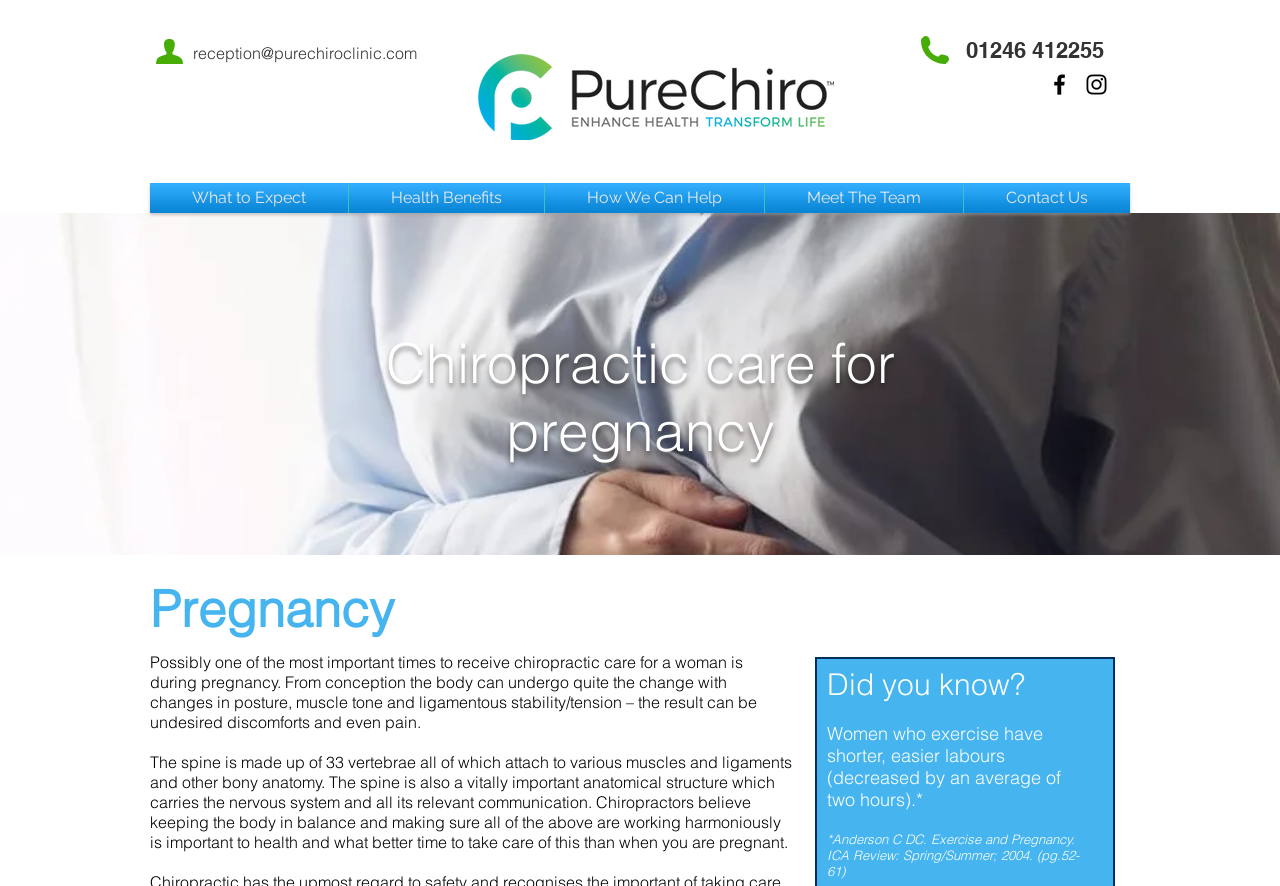Highlight the bounding box coordinates of the element you need to click to perform the following instruction: "Read about the health benefits of chiropractic care."

[0.273, 0.207, 0.425, 0.24]